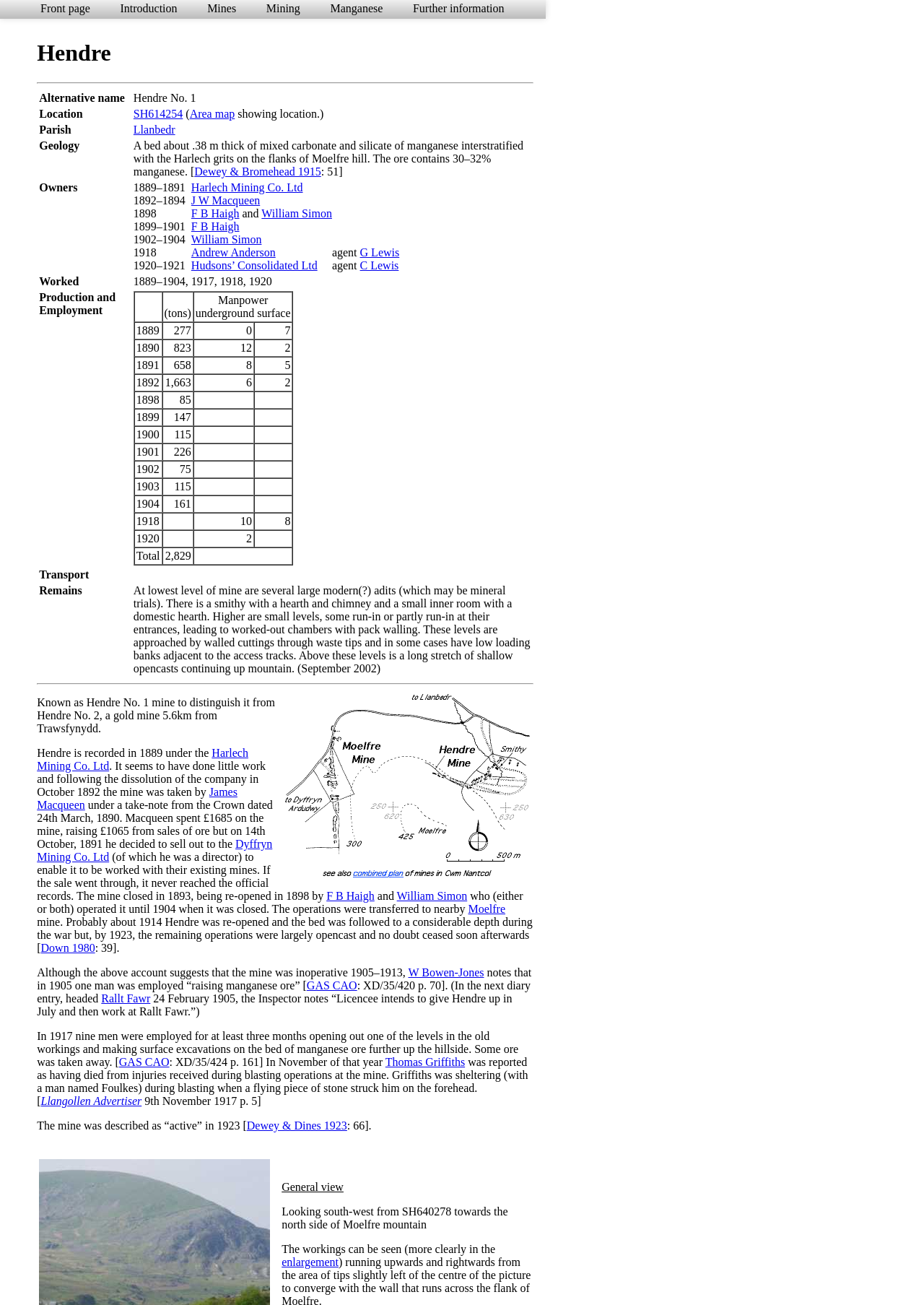Based on the element description: "SH614254", identify the UI element and provide its bounding box coordinates. Use four float numbers between 0 and 1, [left, top, right, bottom].

[0.144, 0.082, 0.198, 0.092]